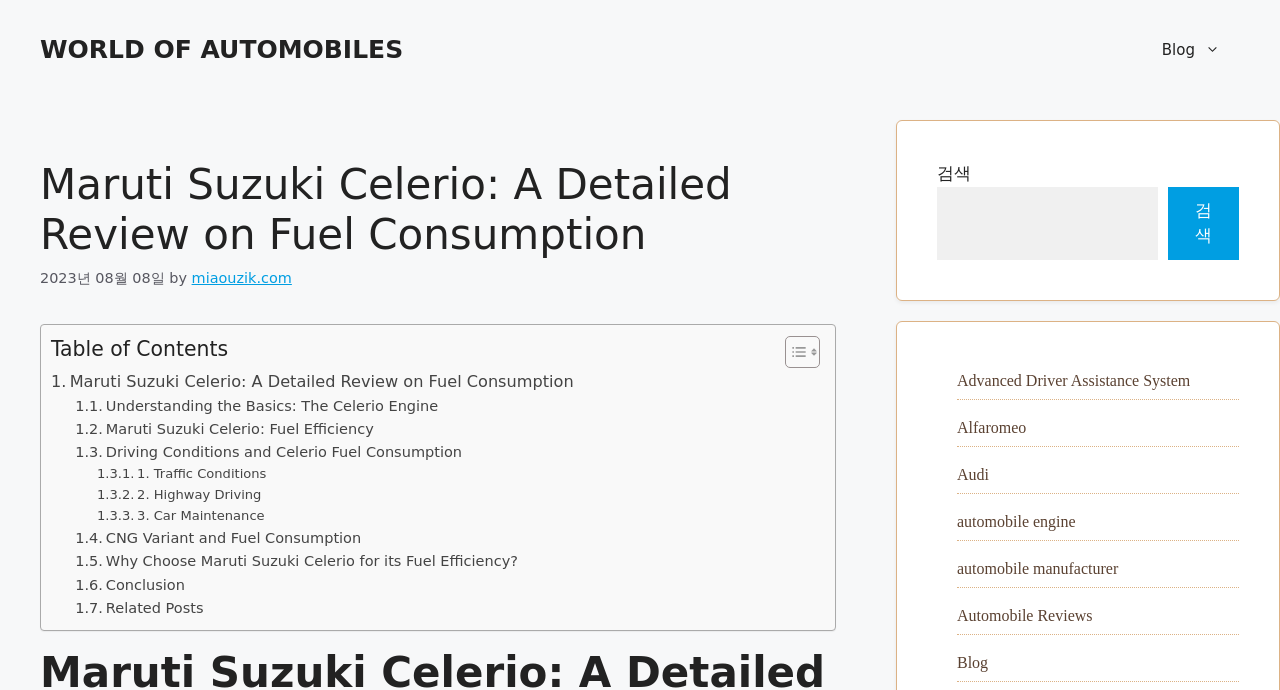What is the name of the car being reviewed?
Utilize the information in the image to give a detailed answer to the question.

I found the answer by looking at the heading 'Maruti Suzuki Celerio: A Detailed Review on Fuel Consumption' which is located in the content section of the webpage.